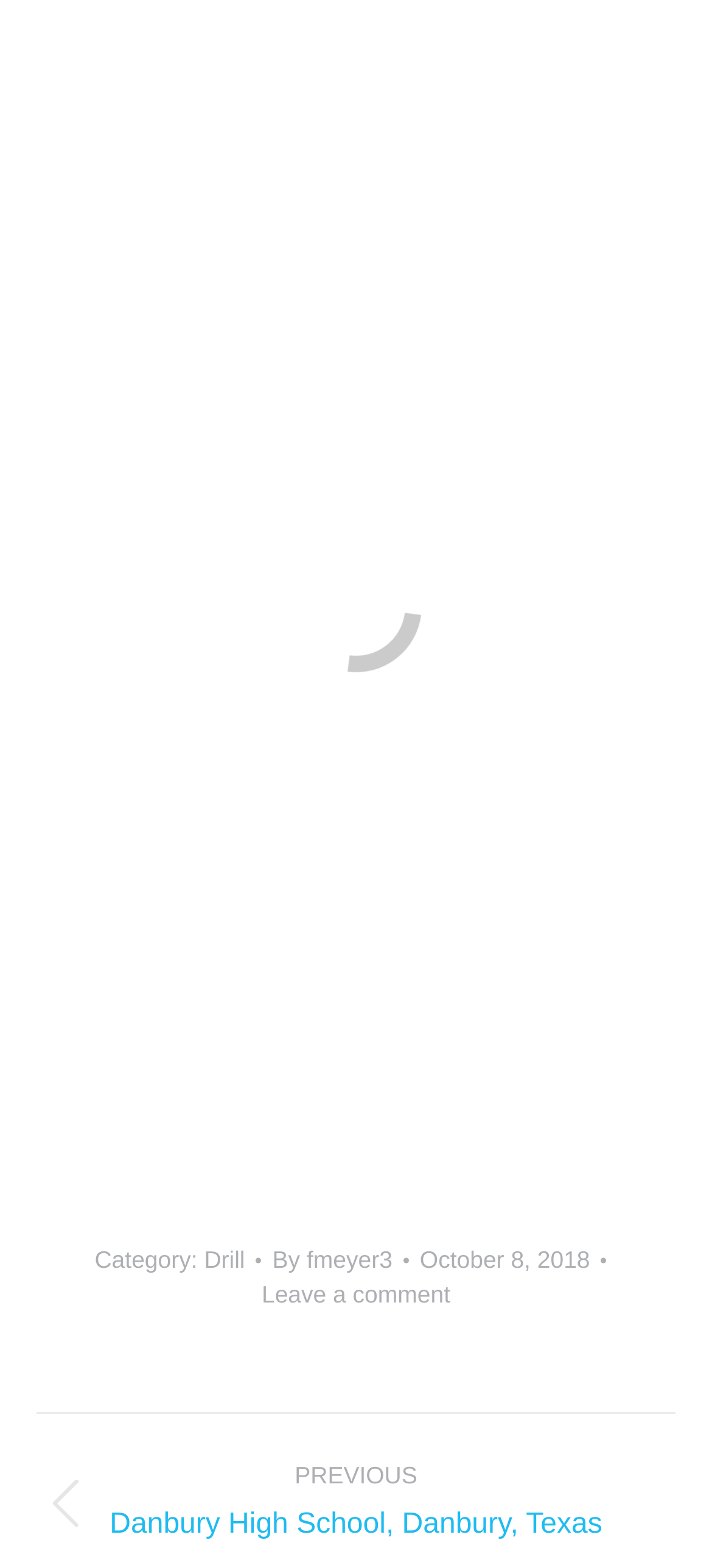How many students are in the school?
Please provide a comprehensive answer based on the information in the image.

The number of students in the school is mentioned in the second sentence of the webpage, which states 'The school has about 806 students.'